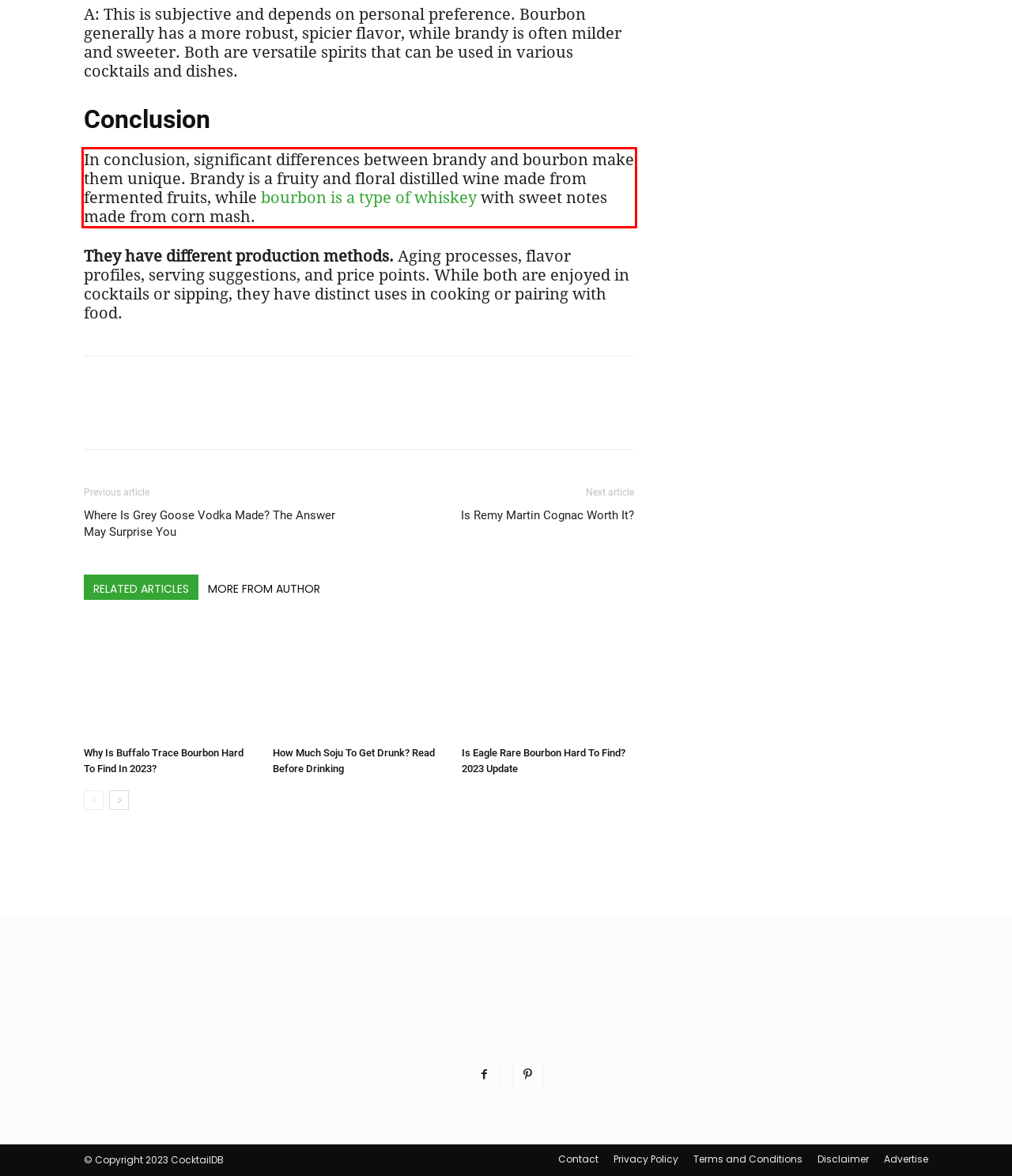Please identify the text within the red rectangular bounding box in the provided webpage screenshot.

In conclusion, significant differences between brandy and bourbon make them unique. Brandy is a fruity and floral distilled wine made from fermented fruits, while bourbon is a type of whiskey with sweet notes made from corn mash.